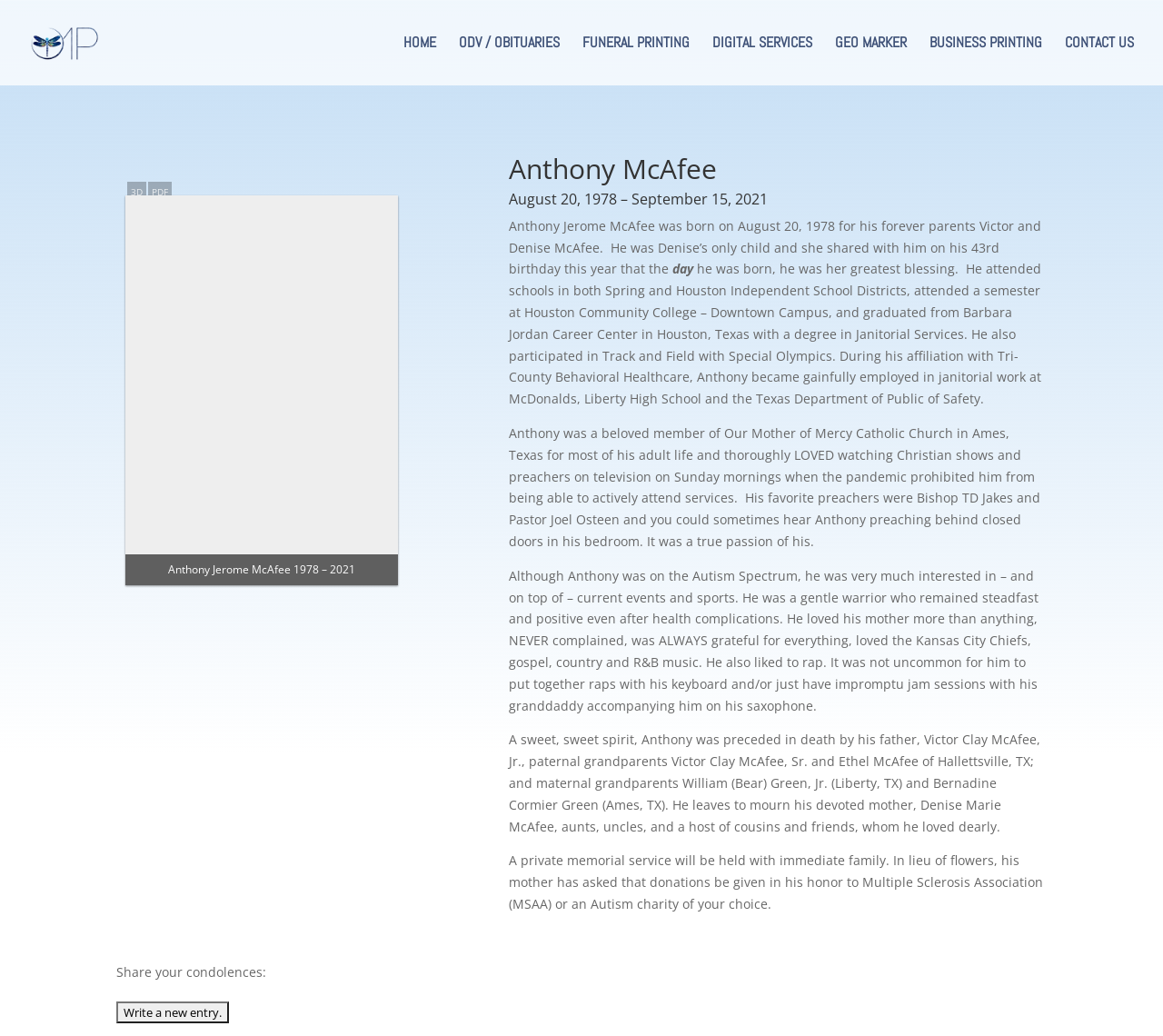What is the name of the person being remembered?
From the screenshot, supply a one-word or short-phrase answer.

Anthony Jerome McAfee